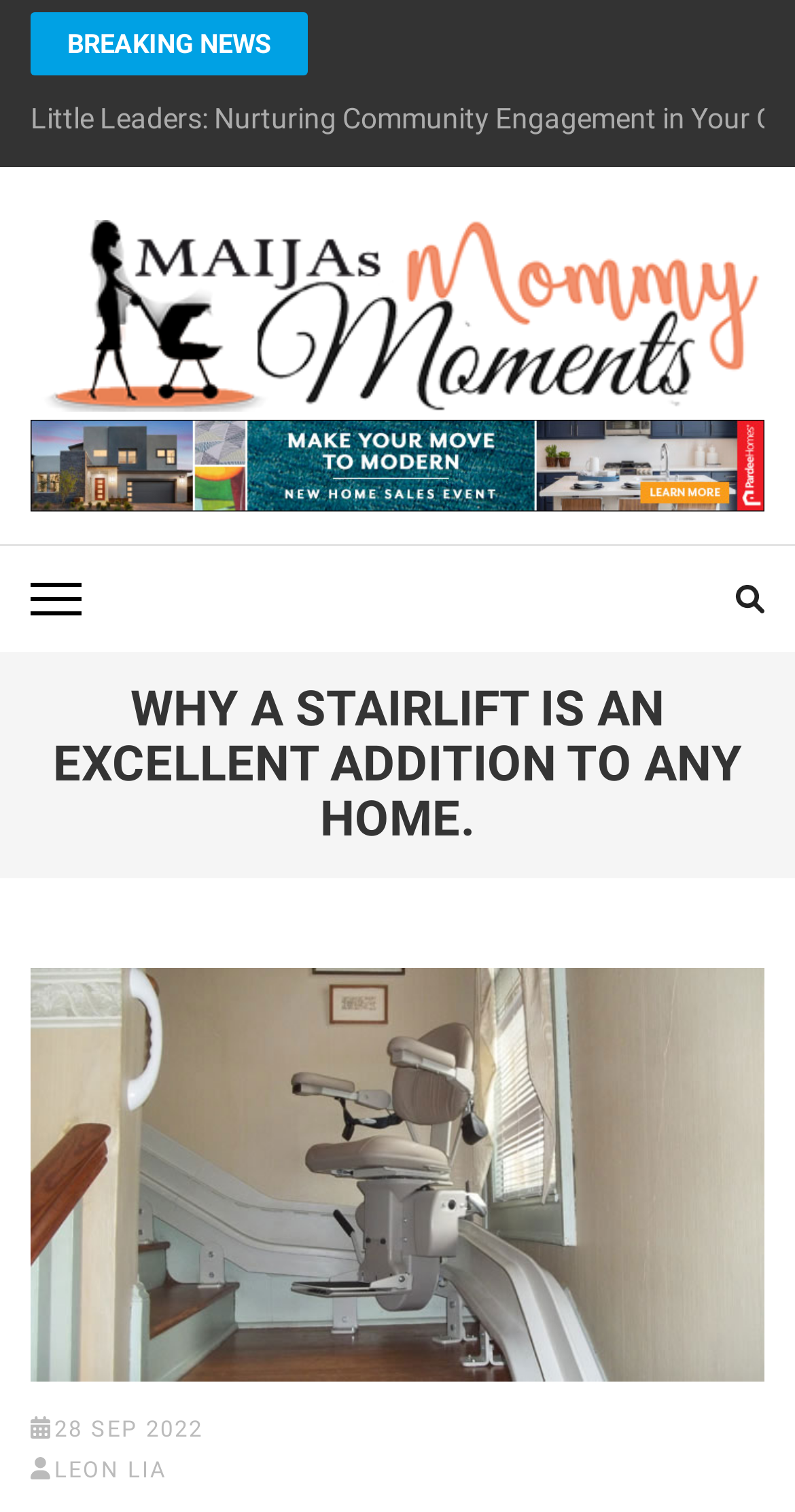What is the category of the article?
Answer the question based on the image using a single word or a brief phrase.

Family